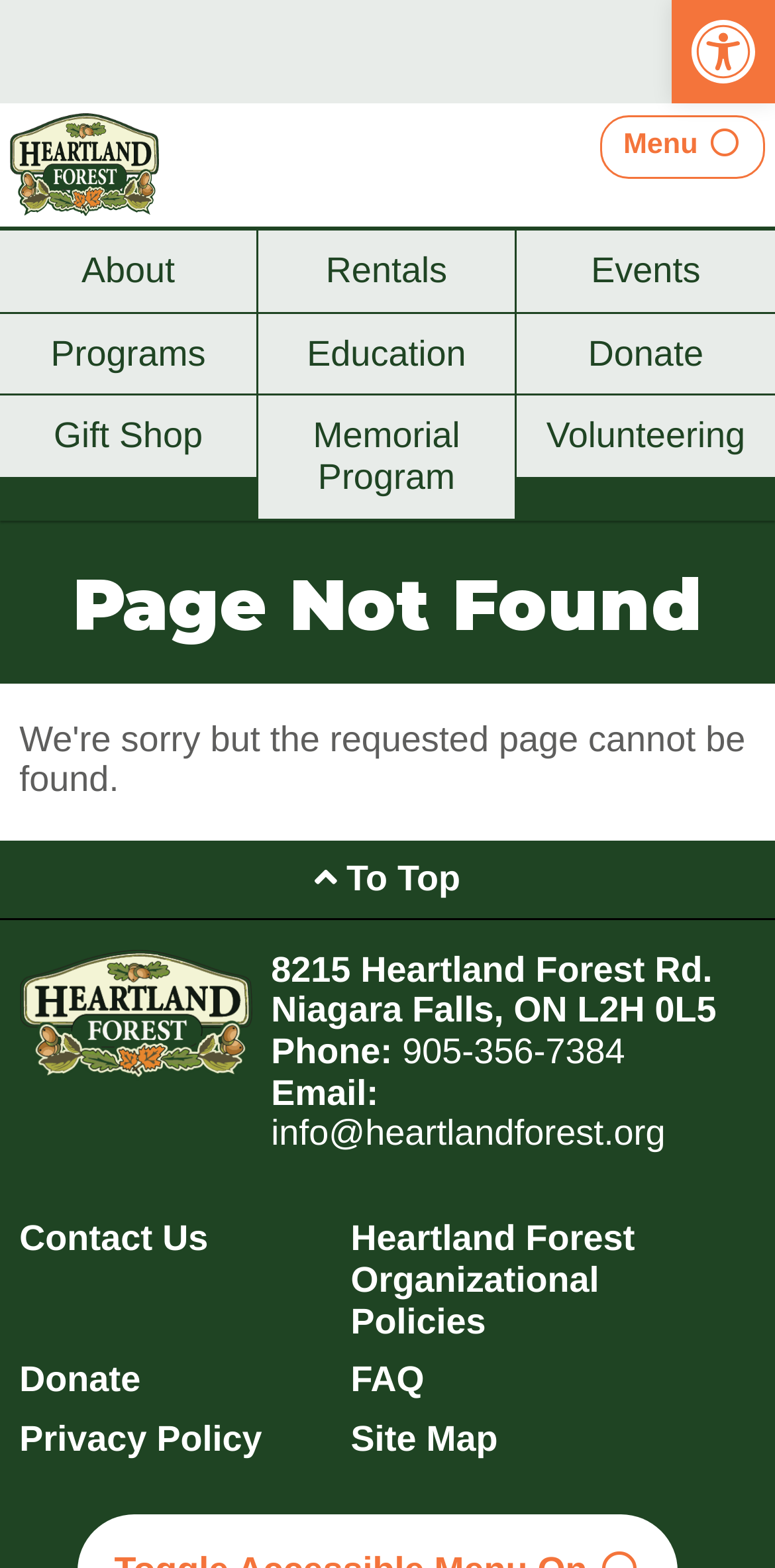Identify the bounding box of the UI component described as: "Education".

[0.333, 0.199, 0.667, 0.251]